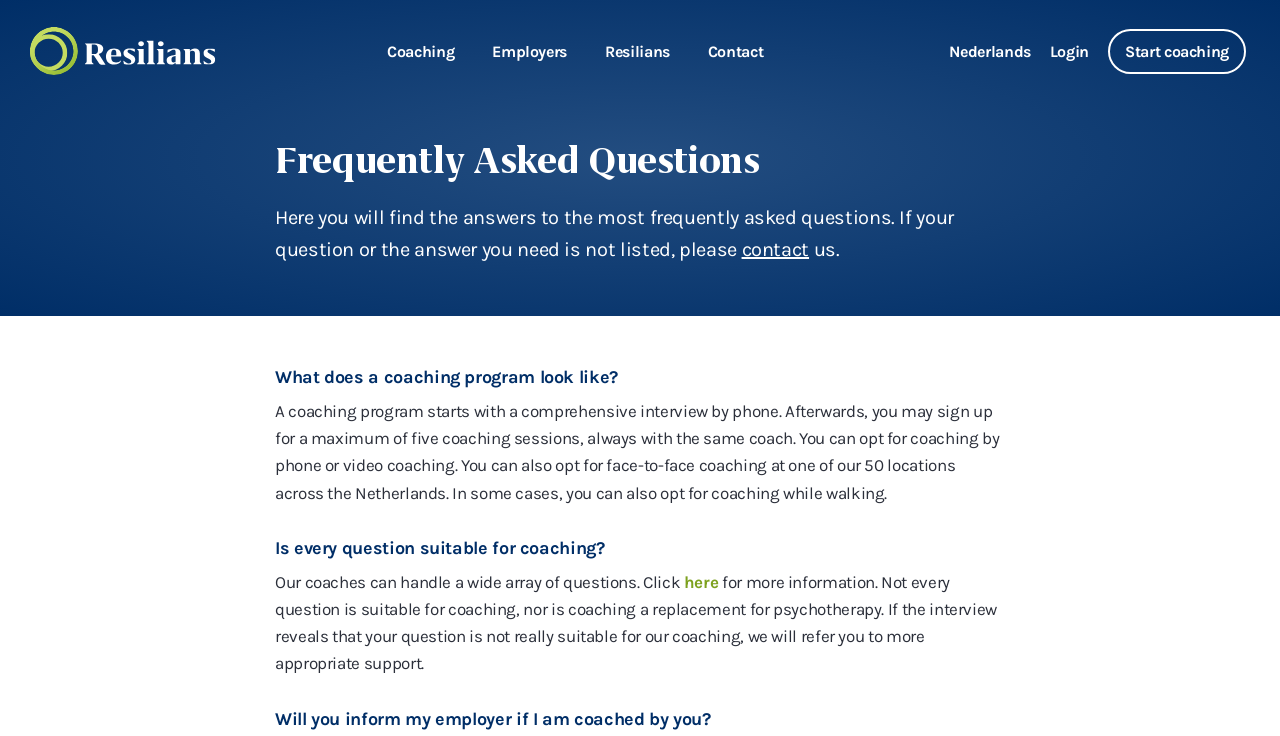Provide a thorough and detailed response to the question by examining the image: 
Will your employer be informed if you are coached?

According to the webpage, they will not inform your employer if you are coached by them. This is explicitly stated in the section 'Will you inform my employer if I am coached by you?'.